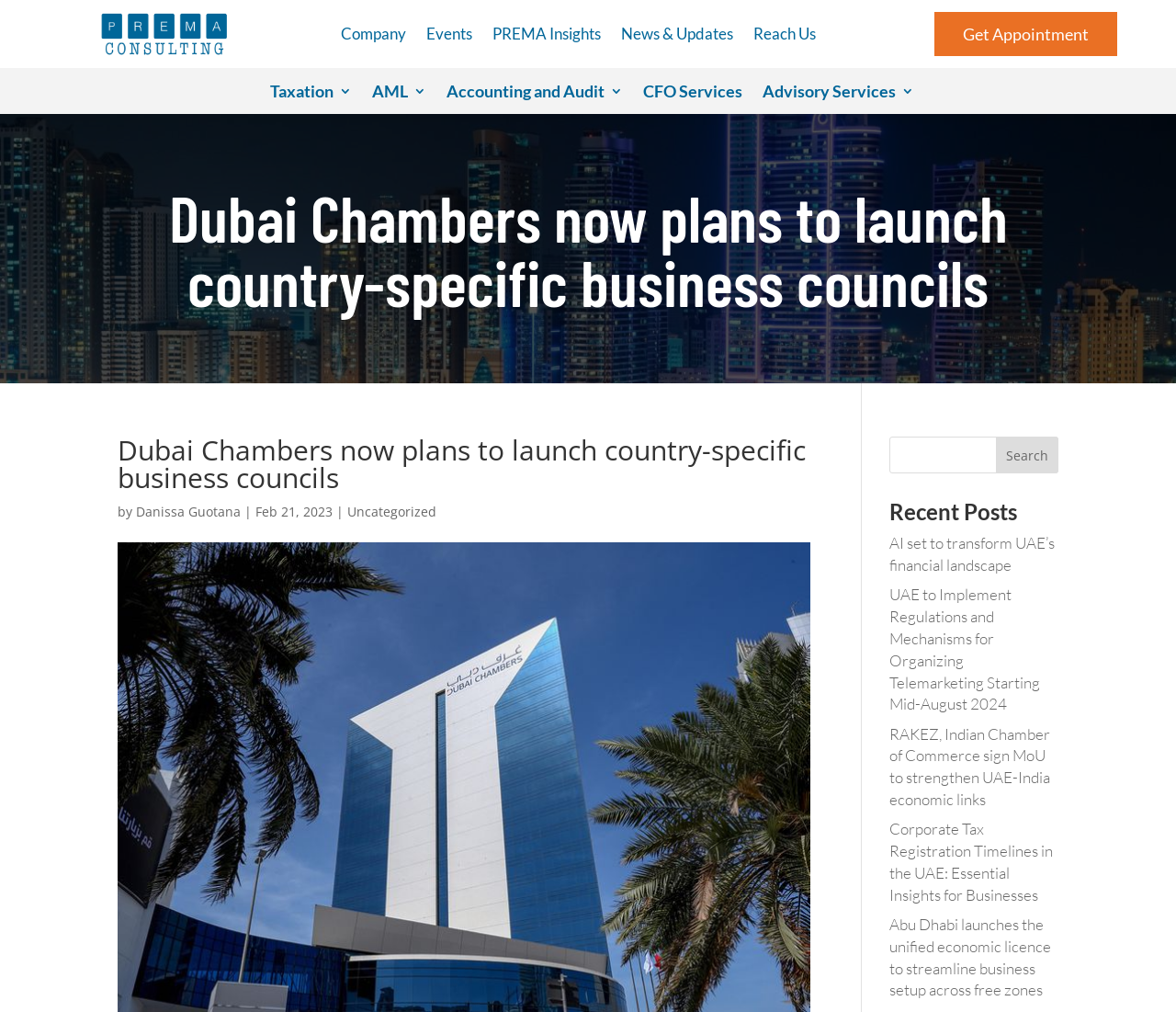Please identify the bounding box coordinates of the element that needs to be clicked to perform the following instruction: "Click on Company".

[0.289, 0.027, 0.345, 0.047]